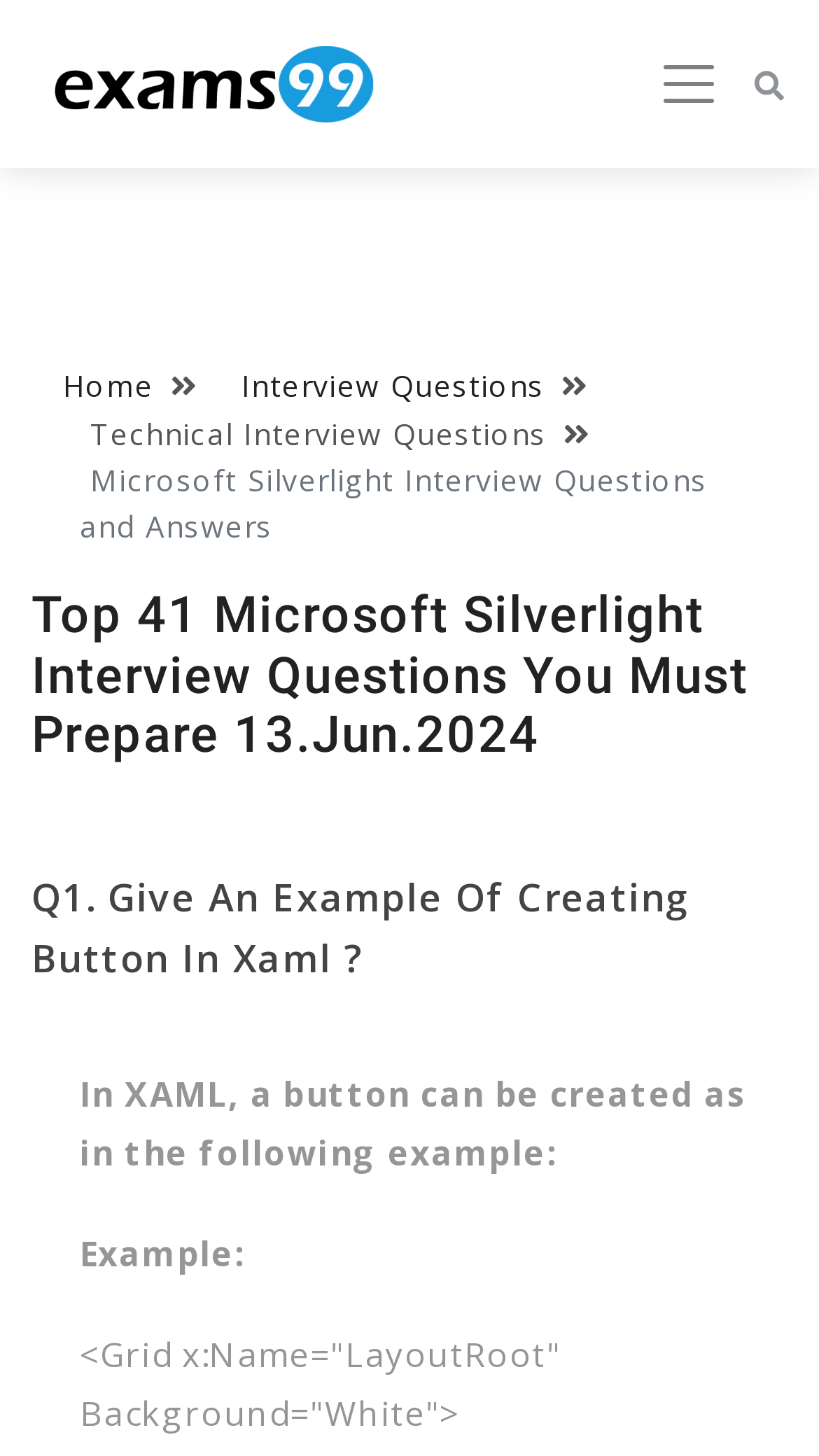What is the current page in the breadcrumb?
Answer the question using a single word or phrase, according to the image.

Microsoft Silverlight Interview Questions and Answers